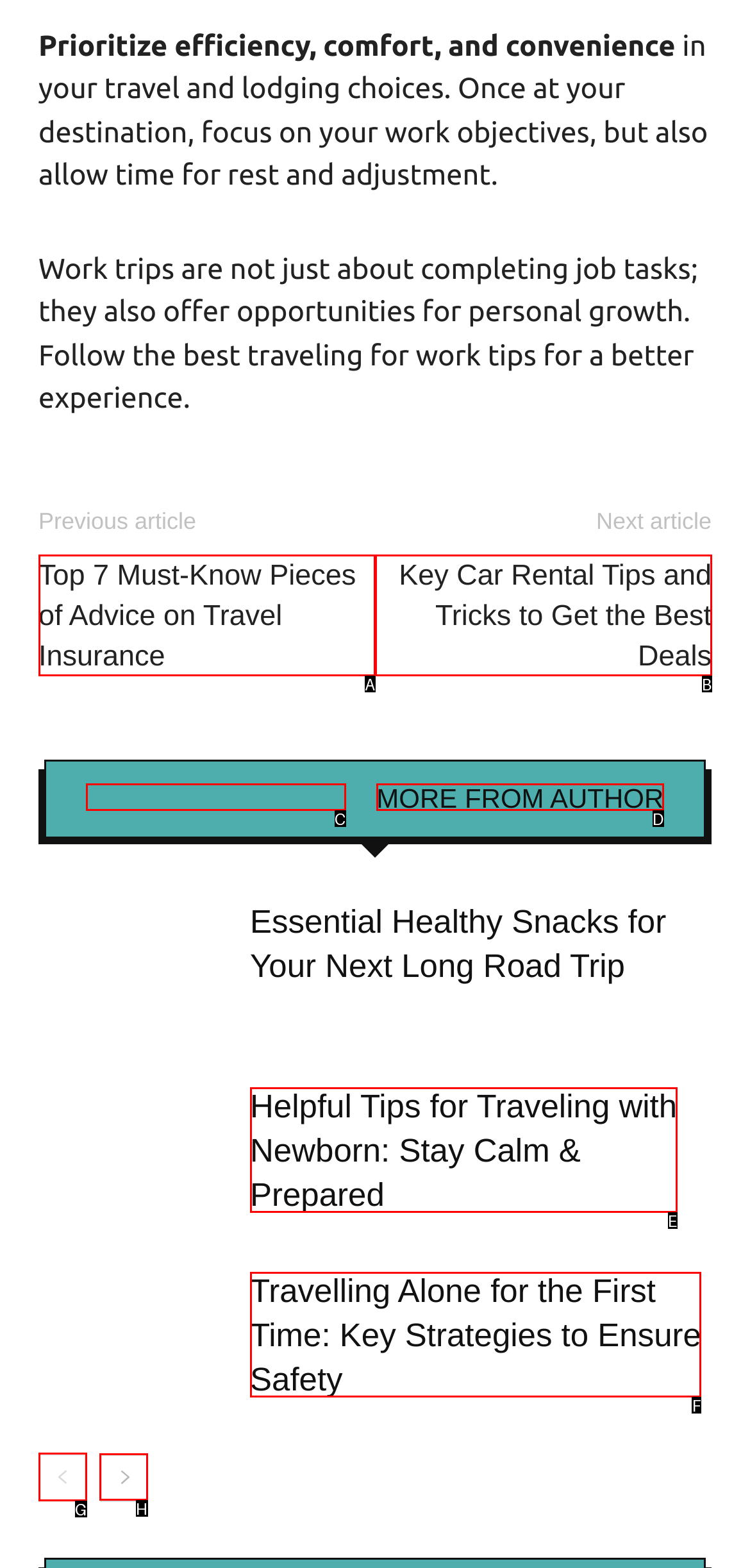Select the correct option from the given choices to perform this task: Go to the next page. Provide the letter of that option.

H